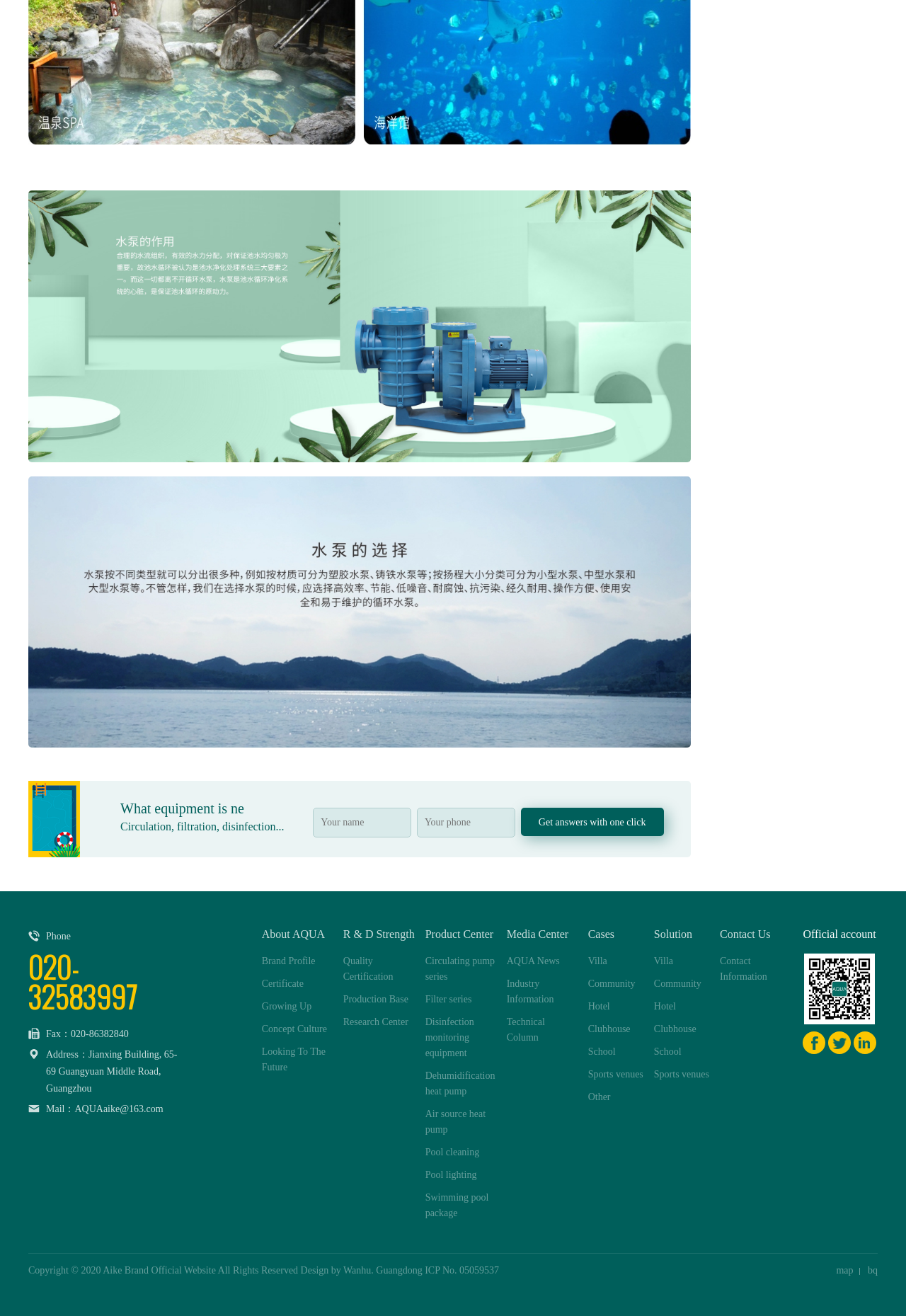What is the purpose of the 'Get answers with one click' button?
Provide a comprehensive and detailed answer to the question.

The 'Get answers with one click' button is likely a call-to-action that allows users to quickly get answers to their questions or receive more information about the company's products or services.